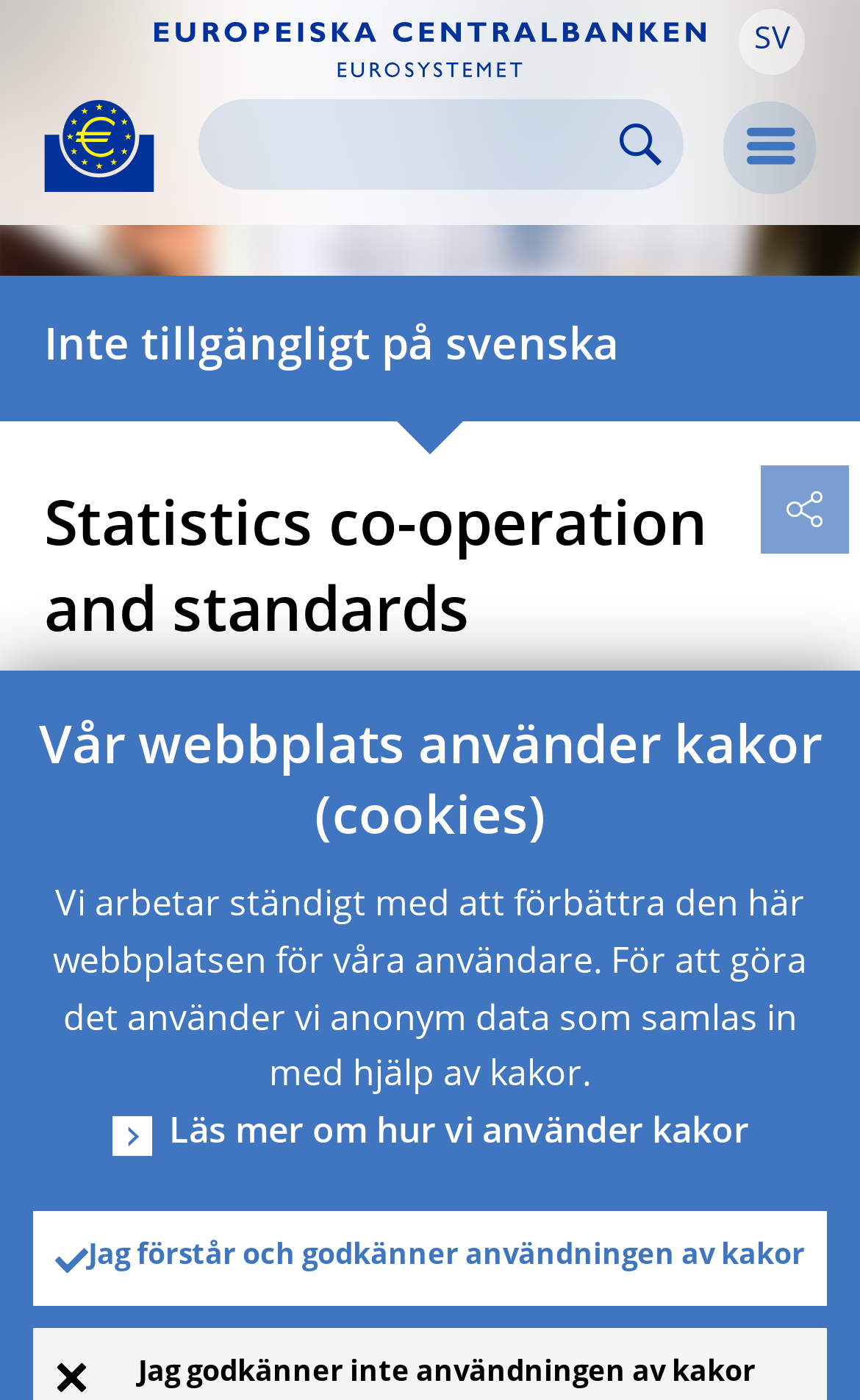What is the ECB working on with European institutions?
Please answer the question with as much detail as possible using the screenshot.

I found the answer by reading the StaticText 'The ECB works closely with the European institutions and the financial industry on statistical matters.' which indicates that the ECB is collaborating with European institutions on statistical matters.